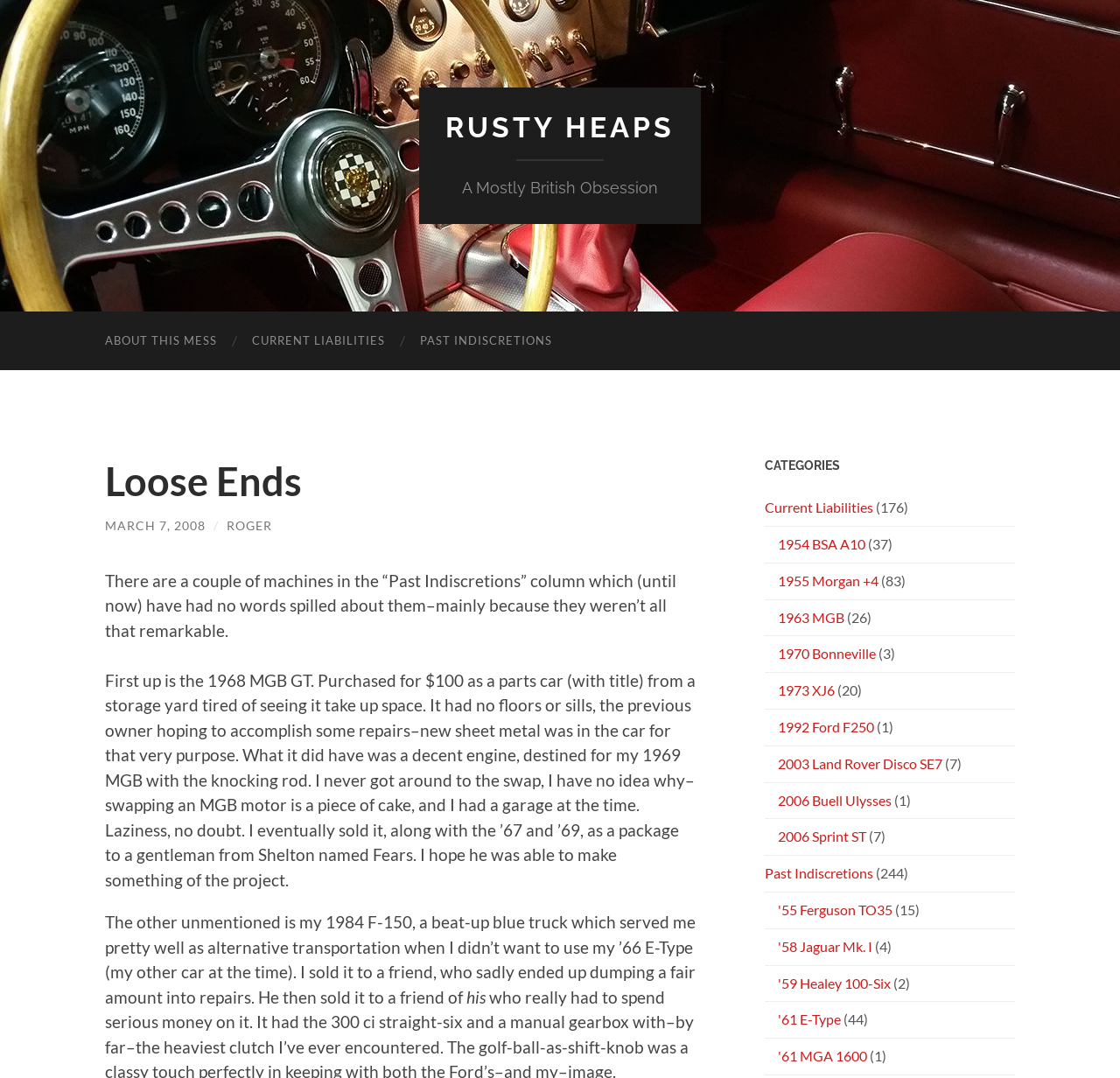Identify the coordinates of the bounding box for the element that must be clicked to accomplish the instruction: "Click on 'ABOUT THIS MESS'".

[0.078, 0.289, 0.209, 0.343]